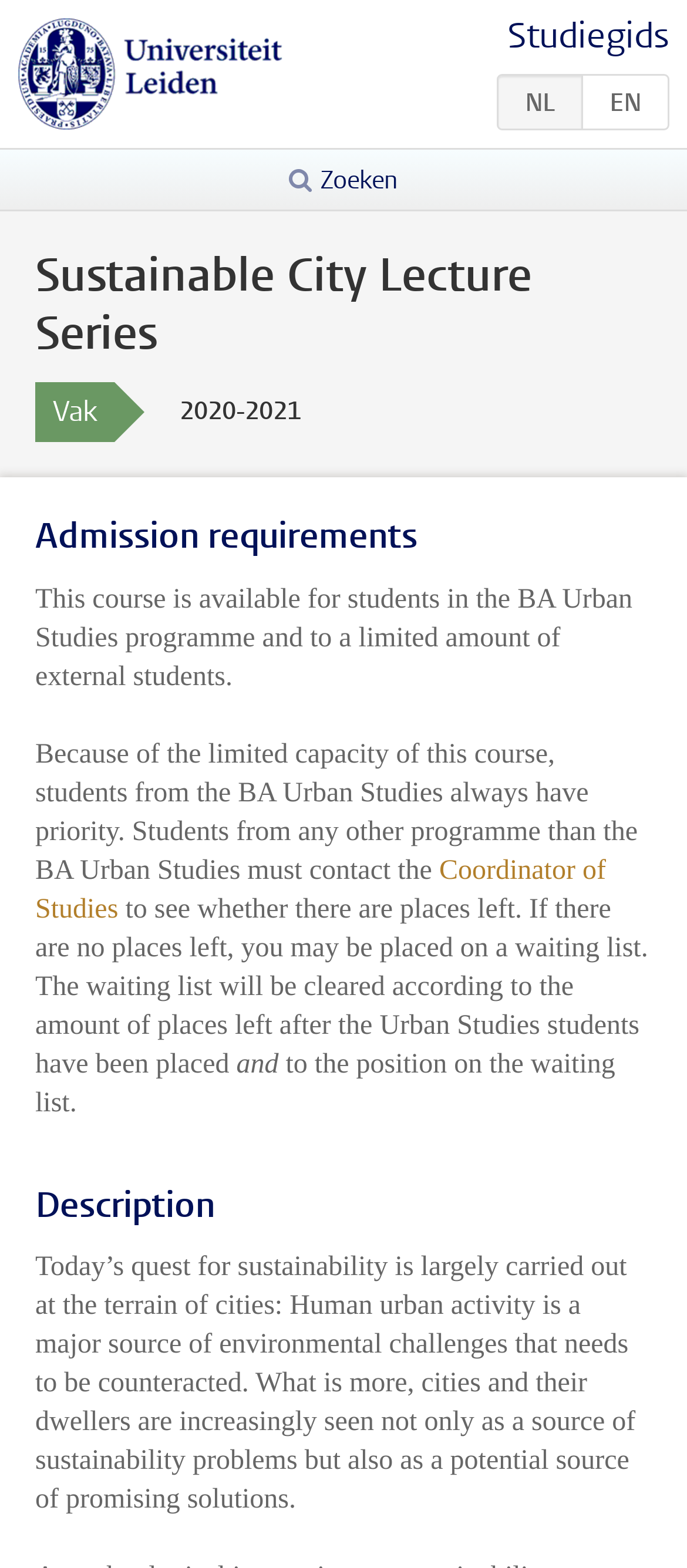What is the topic of the course?
Please provide a detailed and thorough answer to the question.

I inferred this from the course description, which mentions that the quest for sustainability is largely carried out in cities and that cities are seen as a source of sustainability problems and solutions.